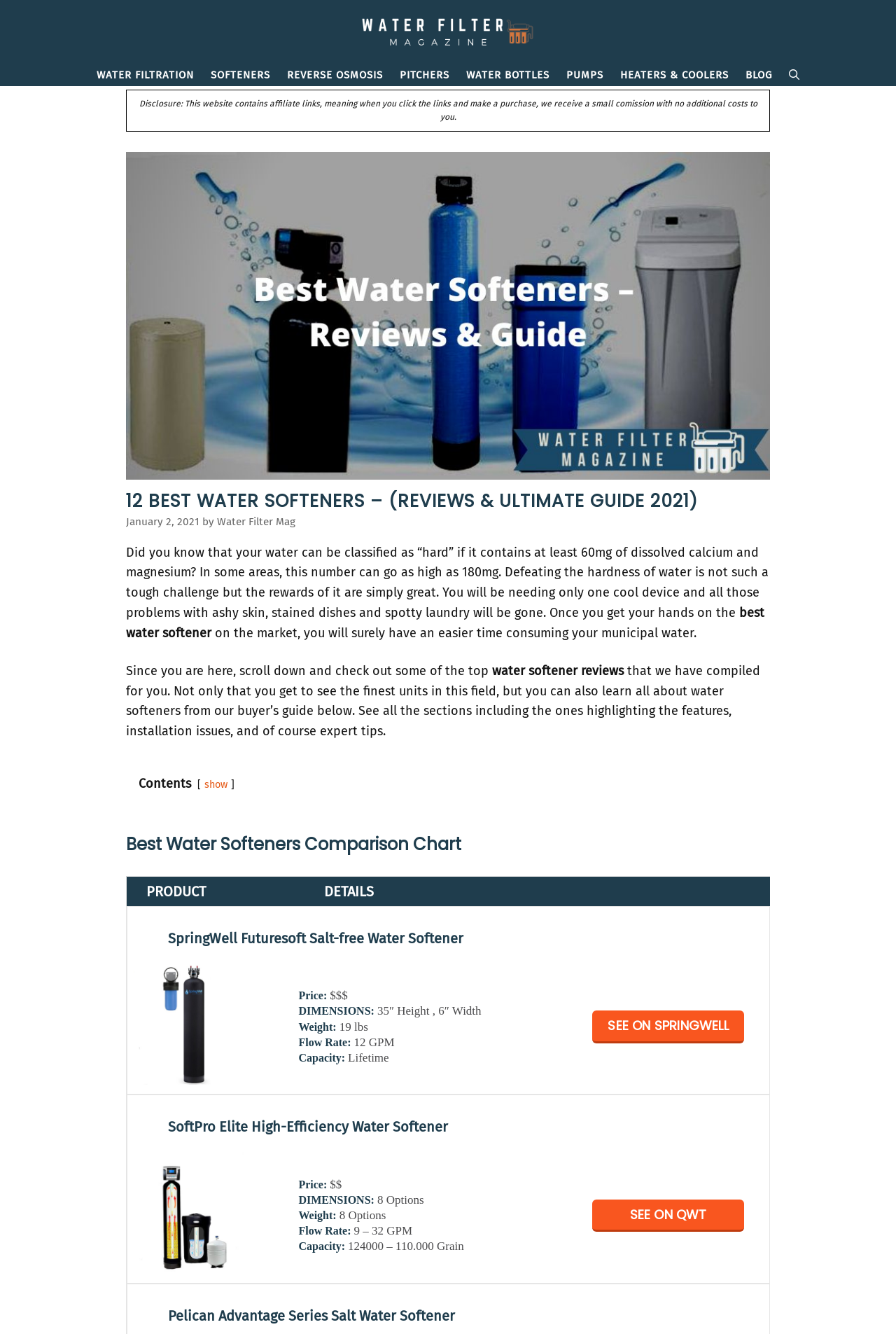Use a single word or phrase to respond to the question:
What is the flow rate of the FutureSoft Salt-Free Water Softener?

12 GPM